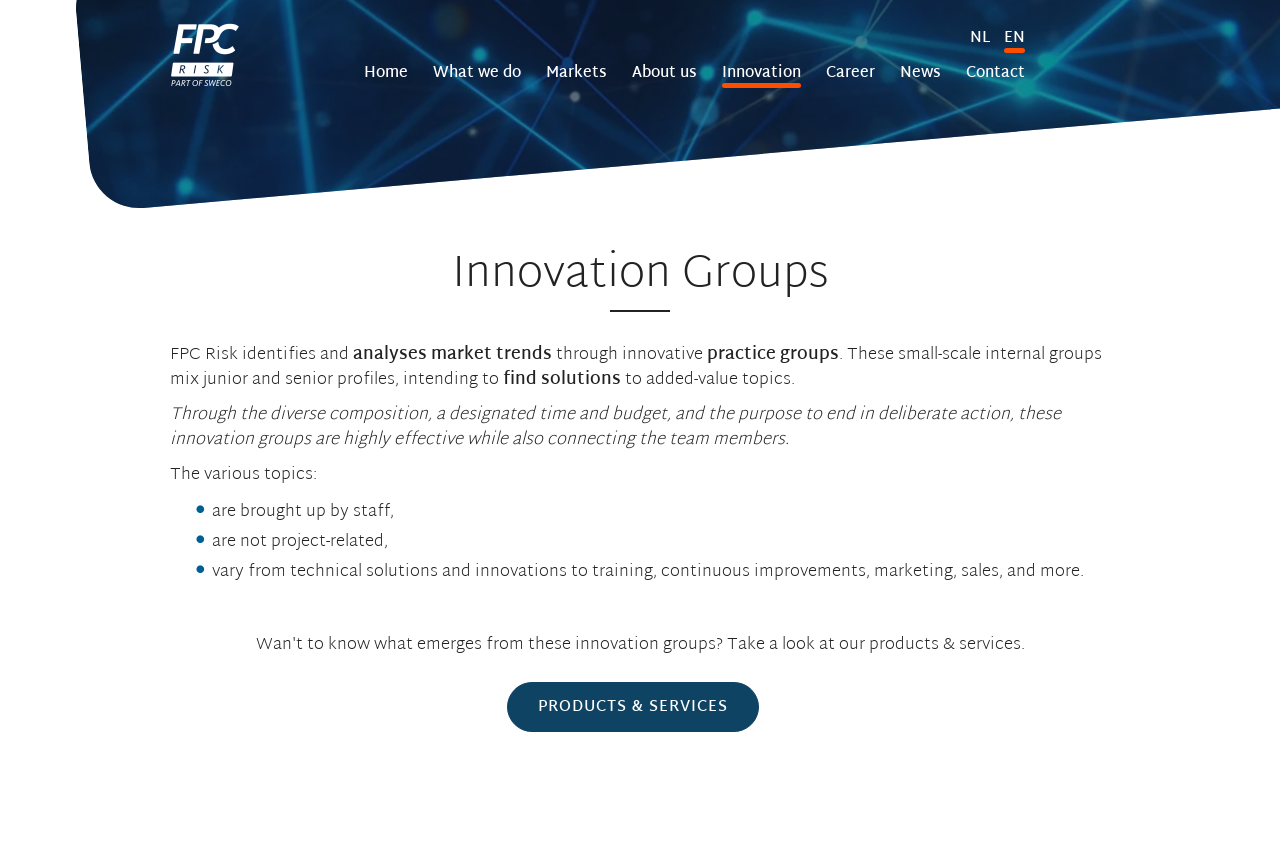Please identify the coordinates of the bounding box for the clickable region that will accomplish this instruction: "Go to Home page".

[0.284, 0.071, 0.319, 0.103]